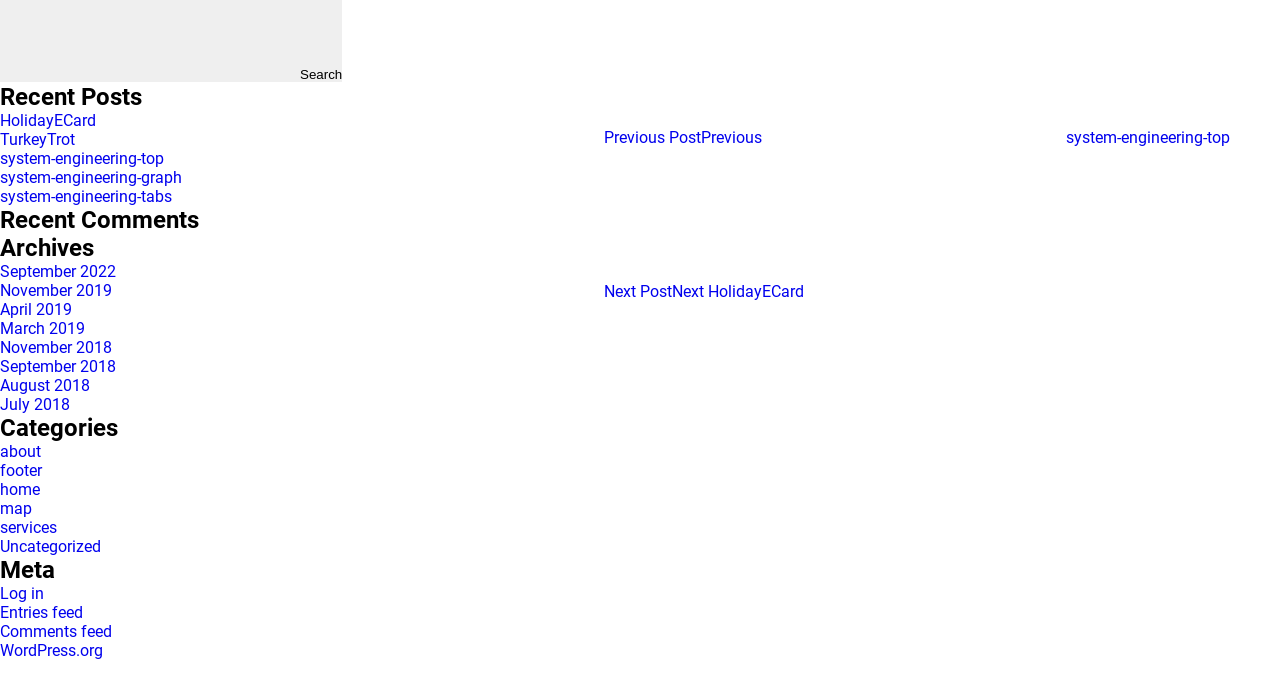Please determine the bounding box coordinates, formatted as (top-left x, top-left y, bottom-right x, bottom-right y), with all values as floating point numbers between 0 and 1. Identify the bounding box of the region described as: Log in

[0.0, 0.85, 0.034, 0.878]